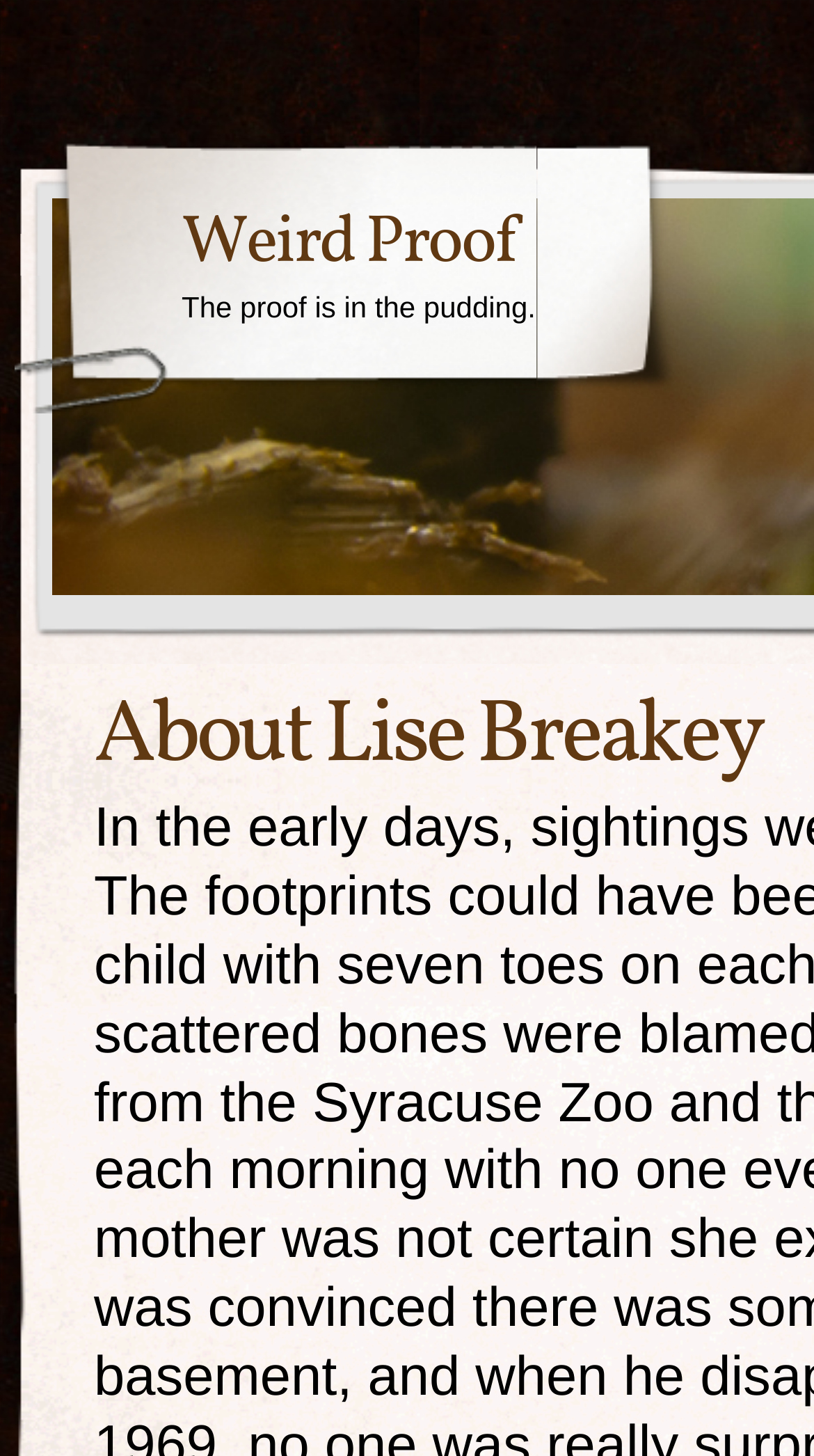Given the webpage screenshot, identify the bounding box of the UI element that matches this description: "admin".

None